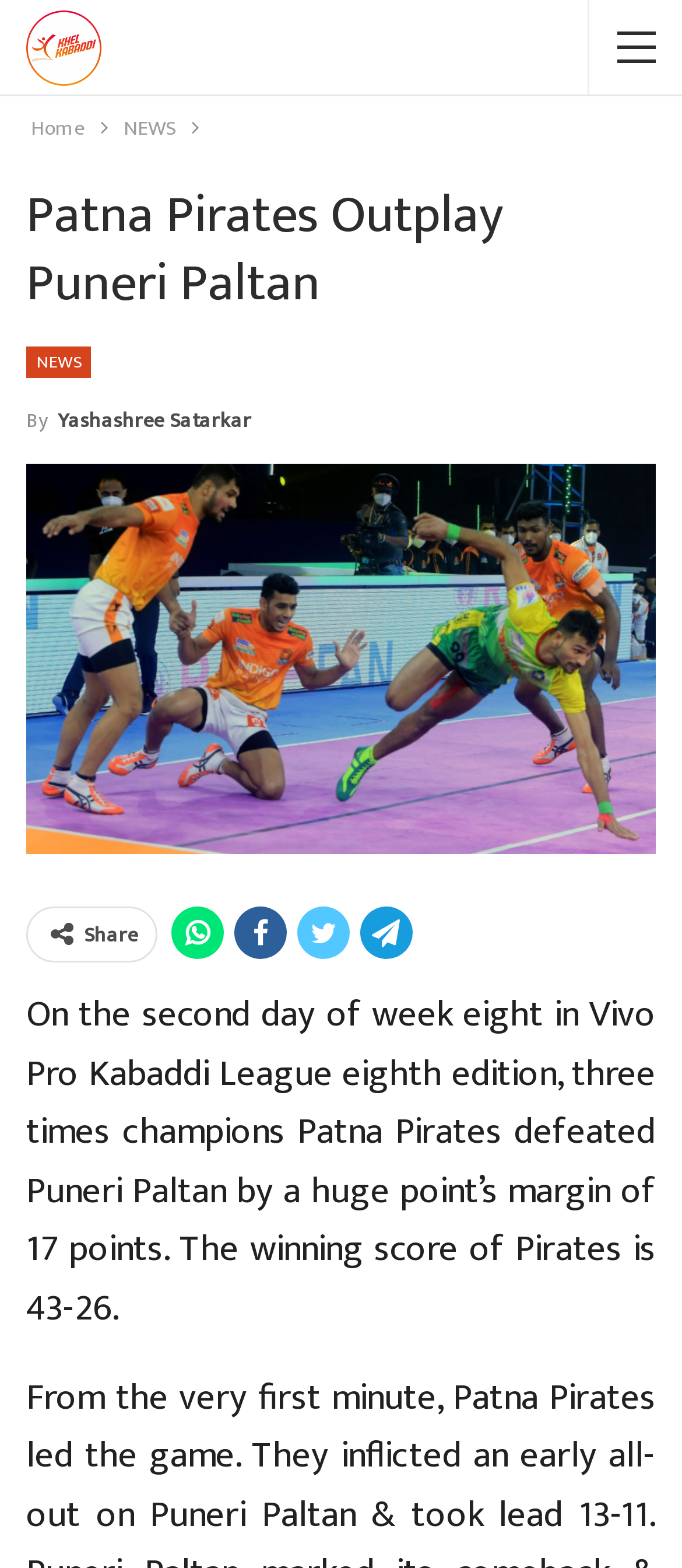Respond to the following query with just one word or a short phrase: 
How many points did Patna Pirates win by?

17 points